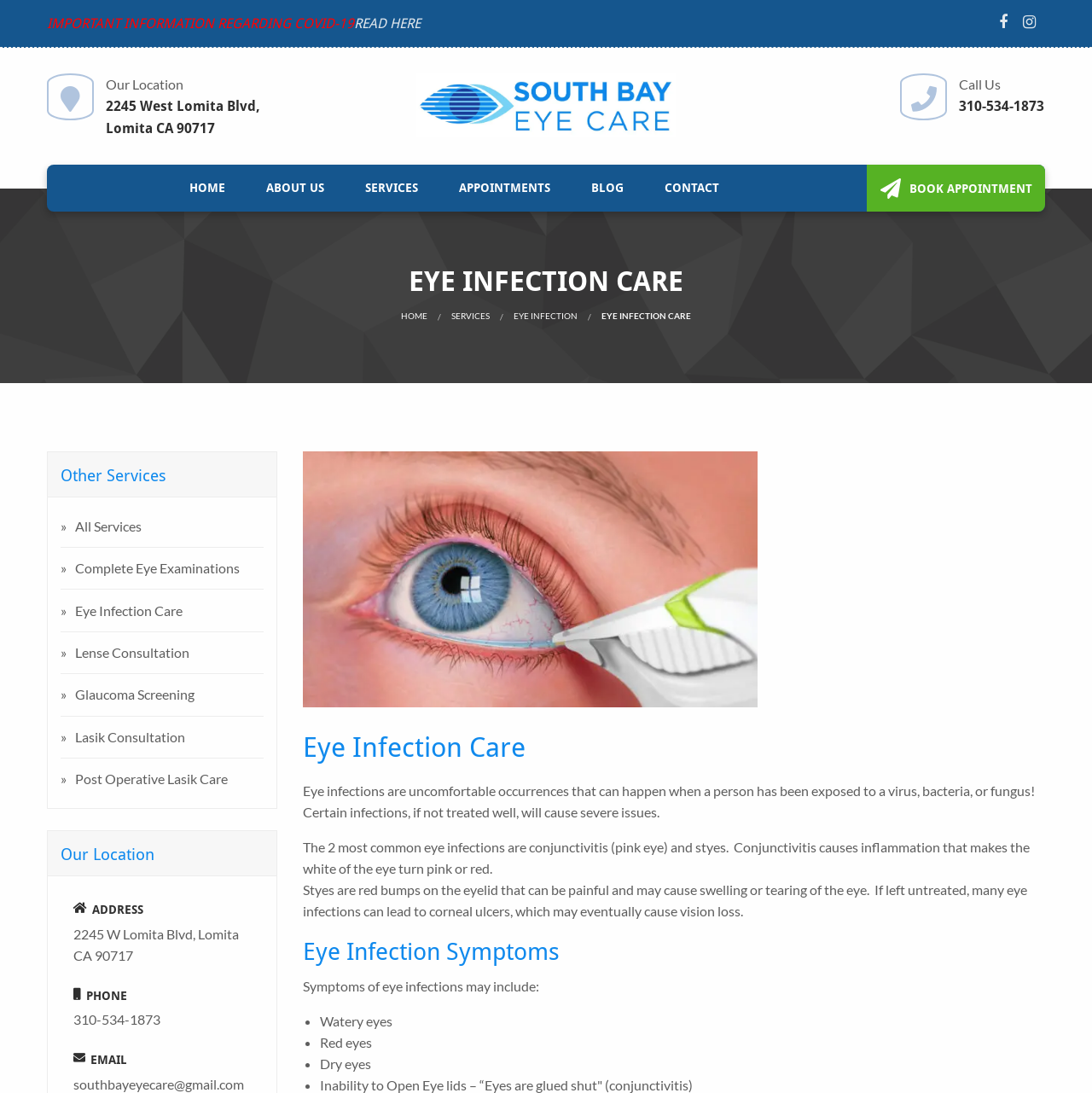Pinpoint the bounding box coordinates of the clickable element to carry out the following instruction: "Click the 'HOME' link."

[0.155, 0.151, 0.225, 0.194]